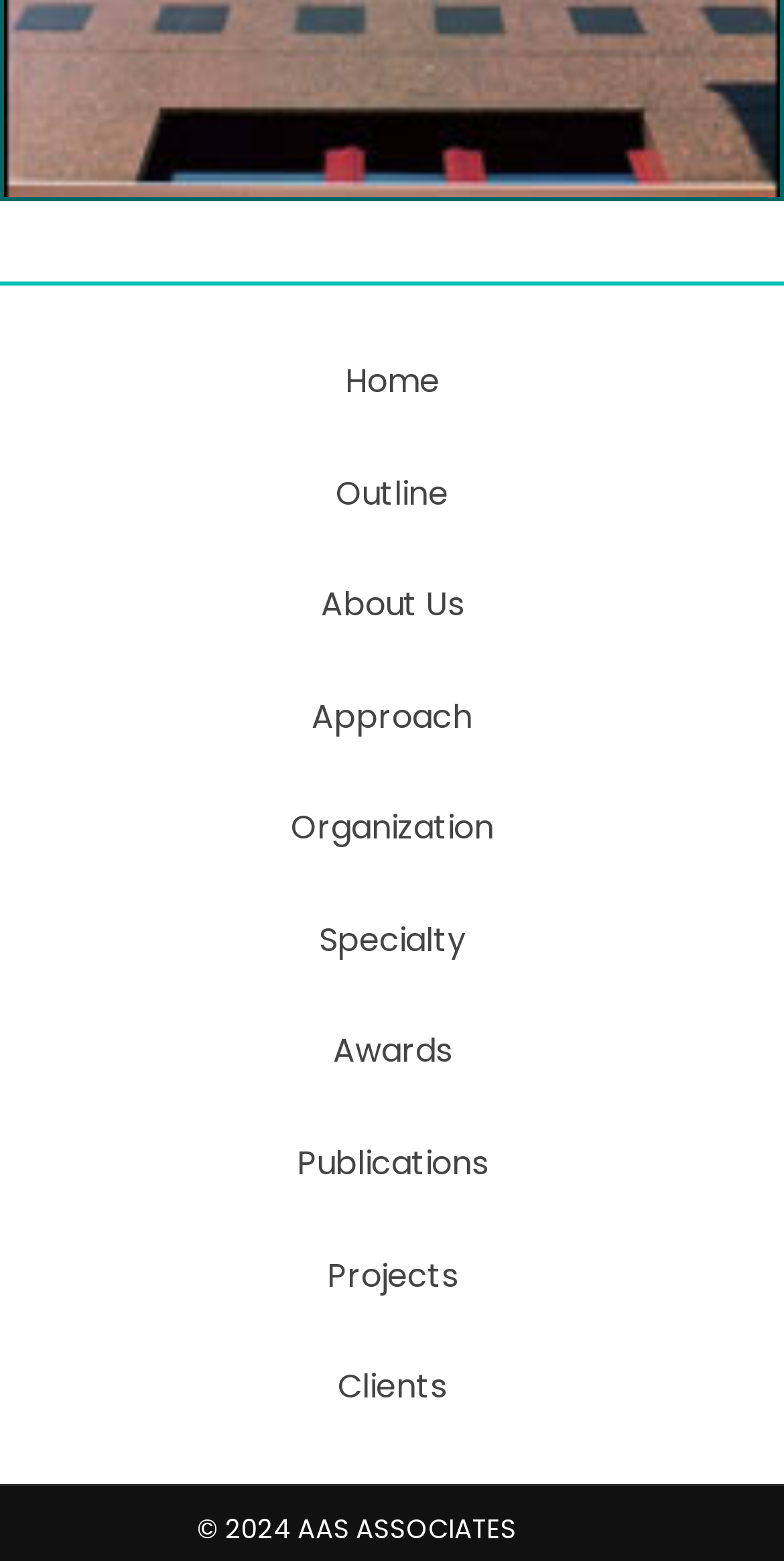What is the vertical position of the 'About Us' link?
Look at the image and answer the question using a single word or phrase.

Above 'Approach'